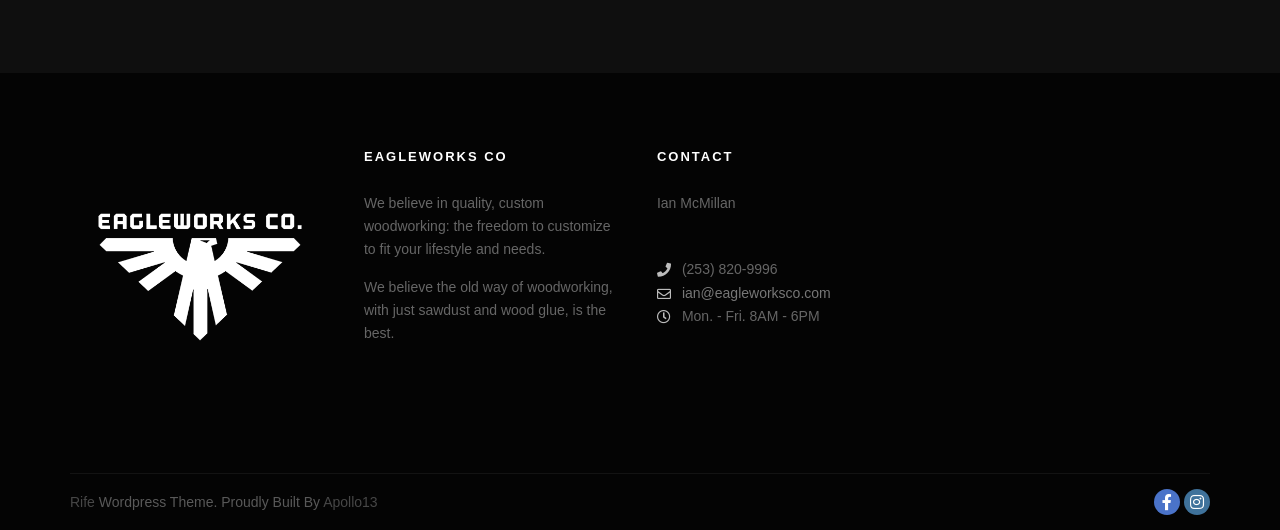What is the working hours of Eagleworks Co?
From the details in the image, answer the question comprehensively.

The working hours of Eagleworks Co are mentioned in the StaticText element, which is 'Mon. - Fri. 8AM - 6PM', located below the 'CONTACT' heading and the phone number.